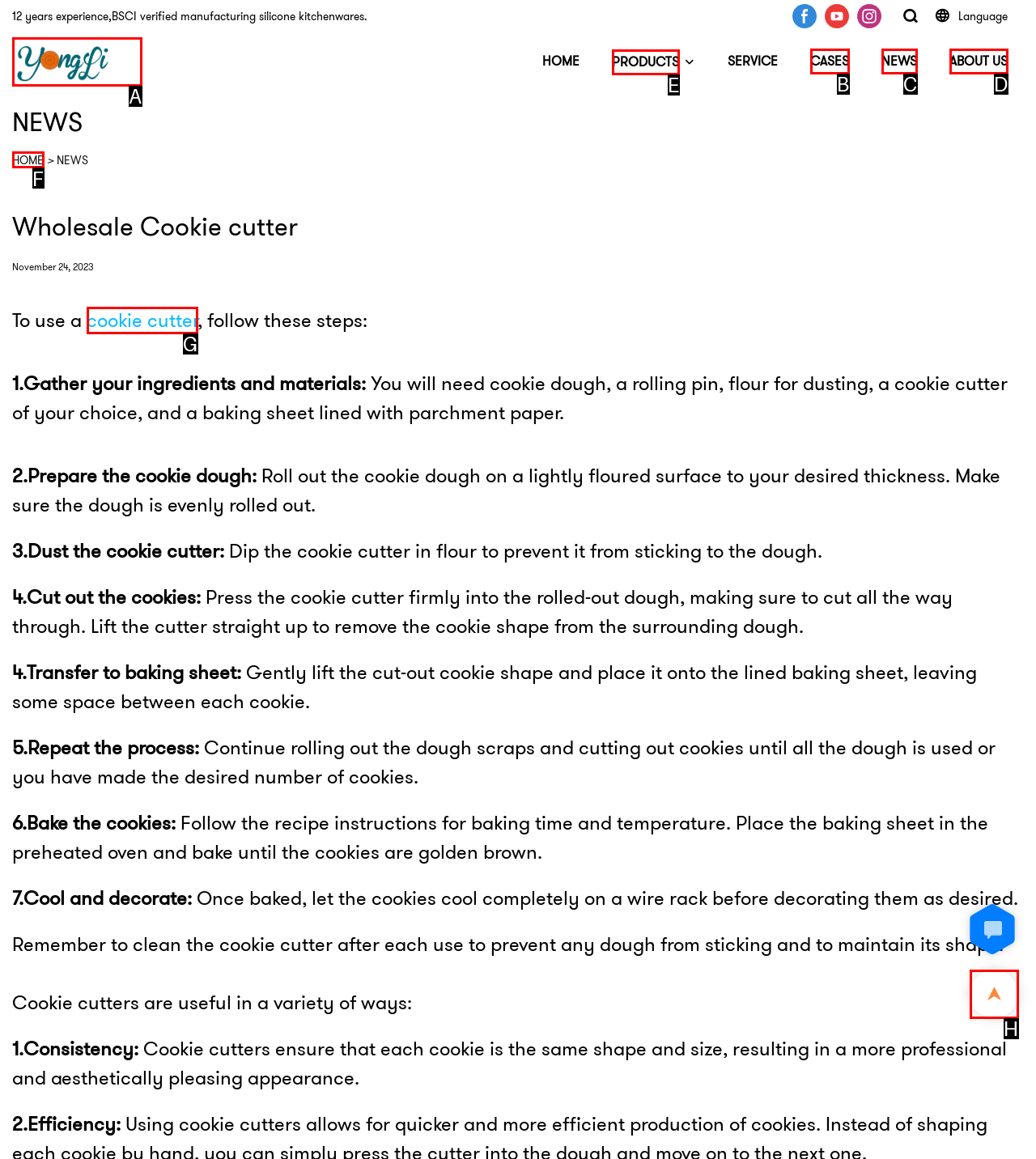Choose the UI element you need to click to carry out the task: Learn how to use a cookie cutter.
Respond with the corresponding option's letter.

G